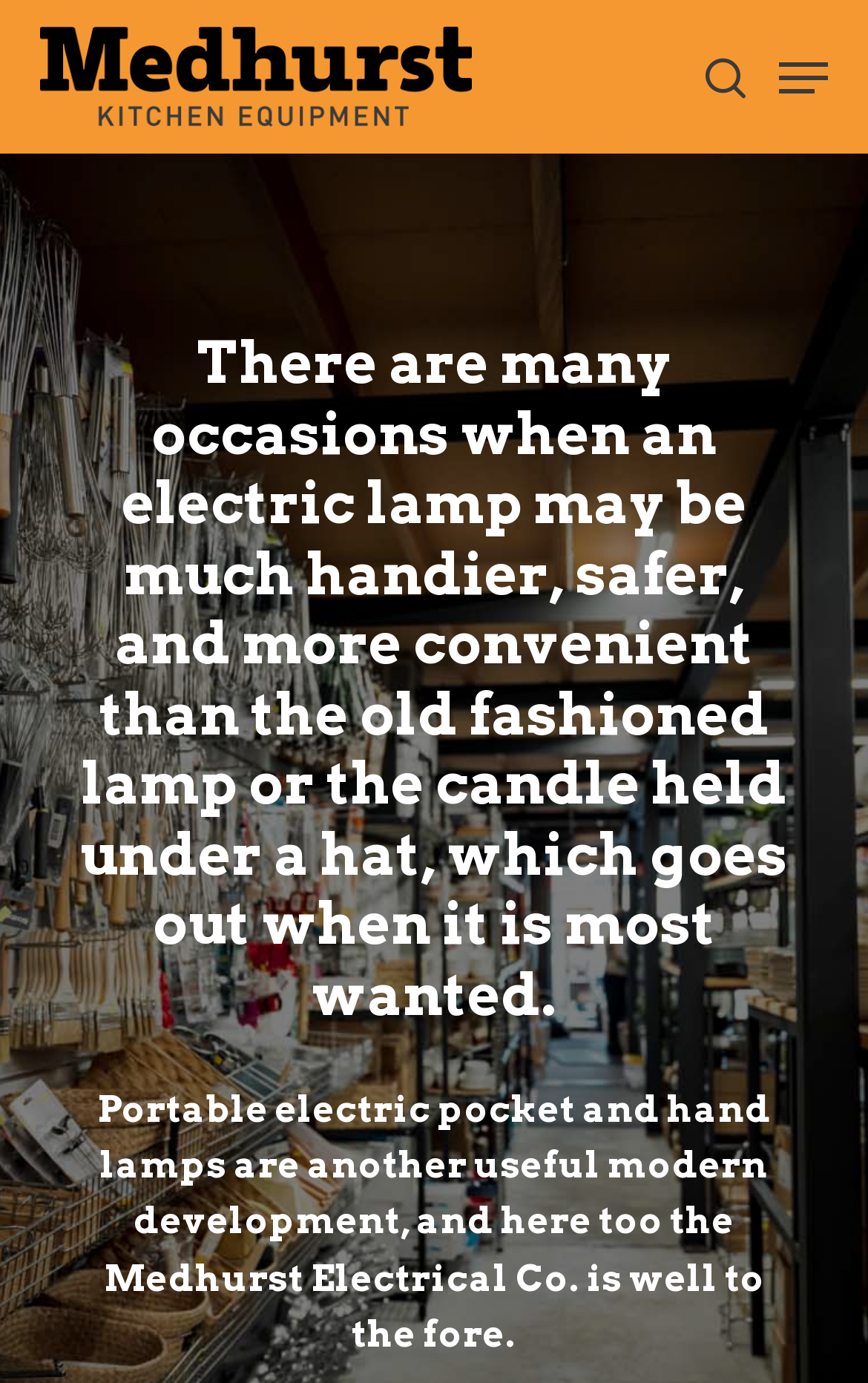Using the given description, provide the bounding box coordinates formatted as (top-left x, top-left y, bottom-right x, bottom-right y), with all values being floating point numbers between 0 and 1. Description: Close Search

[0.841, 0.14, 0.903, 0.167]